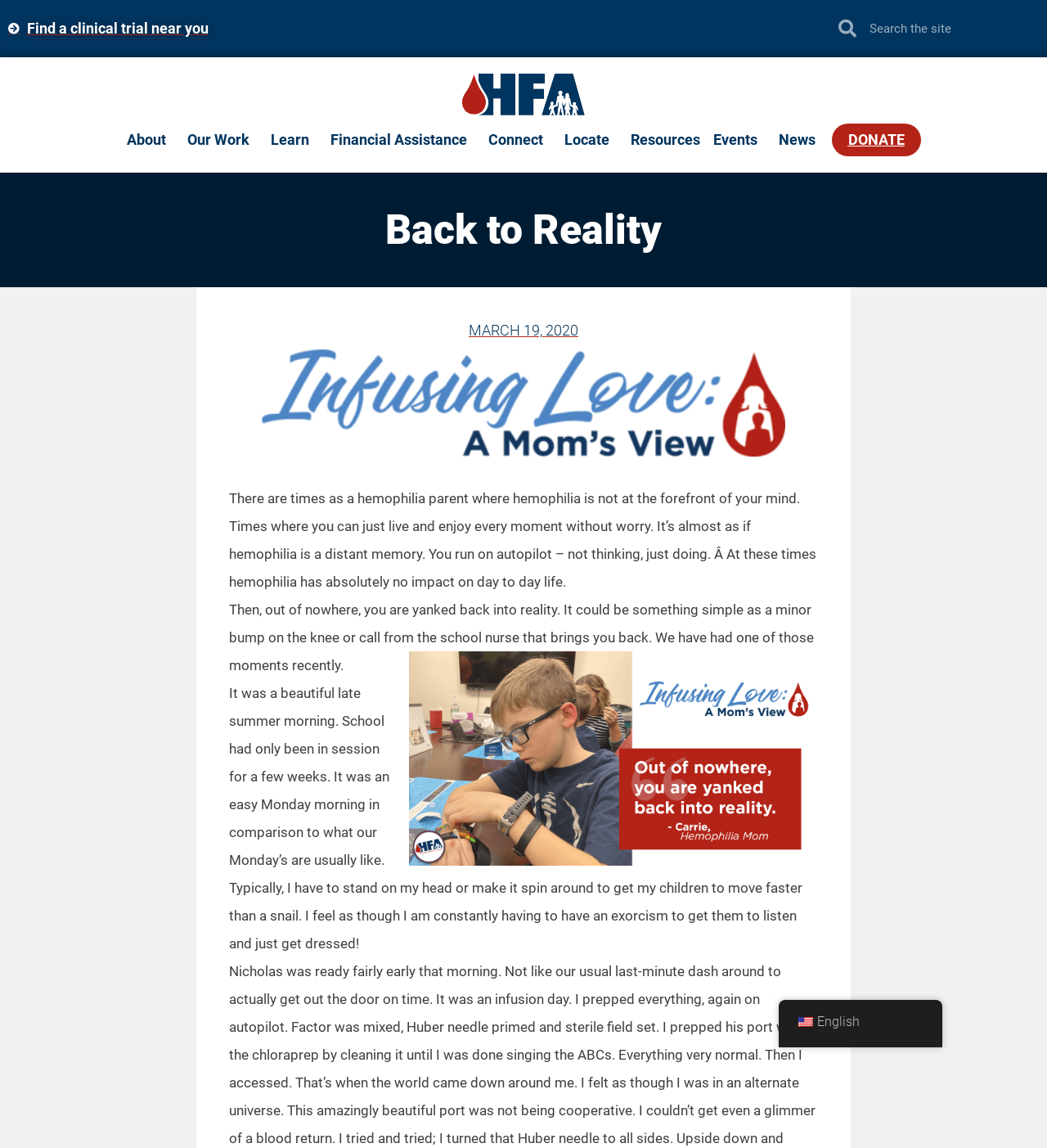Find the primary header on the webpage and provide its text.

Back to Reality